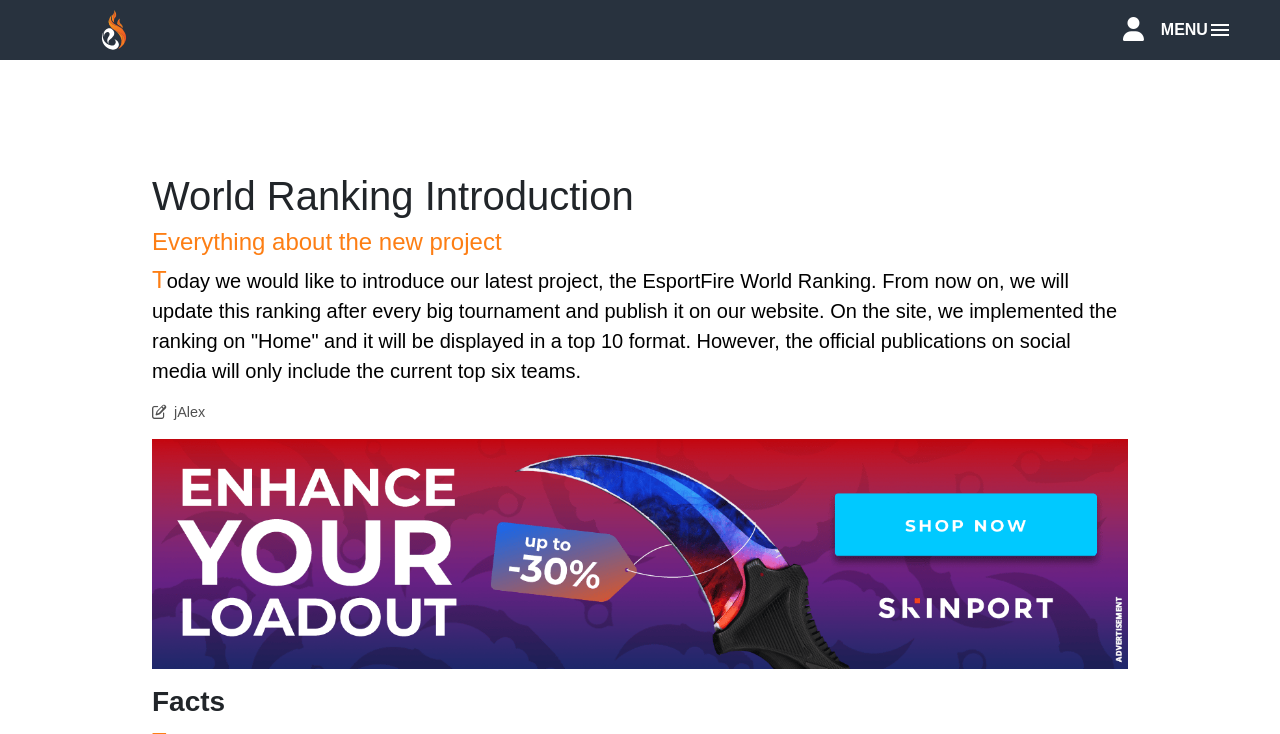Explain the webpage's layout and main content in detail.

The webpage is dedicated to introducing the new EsportFire World-Ranking project. At the top left corner, there is a link to the Esportfire-Logo, accompanied by an image of the logo. On the opposite side, at the top right corner, there is a link with a hamburger menu icon and a "MENU" text next to it.

Below the logo, there are three headings in a vertical sequence. The first heading reads "World Ranking Introduction", followed by "Everything about the new project". The third heading is not directly adjacent to the previous two, but rather situated below them, and it says "Facts".

In between the second and third headings, there is a block of text that explains the purpose and features of the EsportFire World Ranking project. The text describes how the ranking will be updated after every big tournament and published on the website, with a top 10 format on the "Home" page and a top six teams format on social media.

To the right of this text block, there is a link to "jAlex" and a non-breaking space character. Below the text block, there is a large banner image and link to "Skinport Banner", which occupies a significant portion of the page.